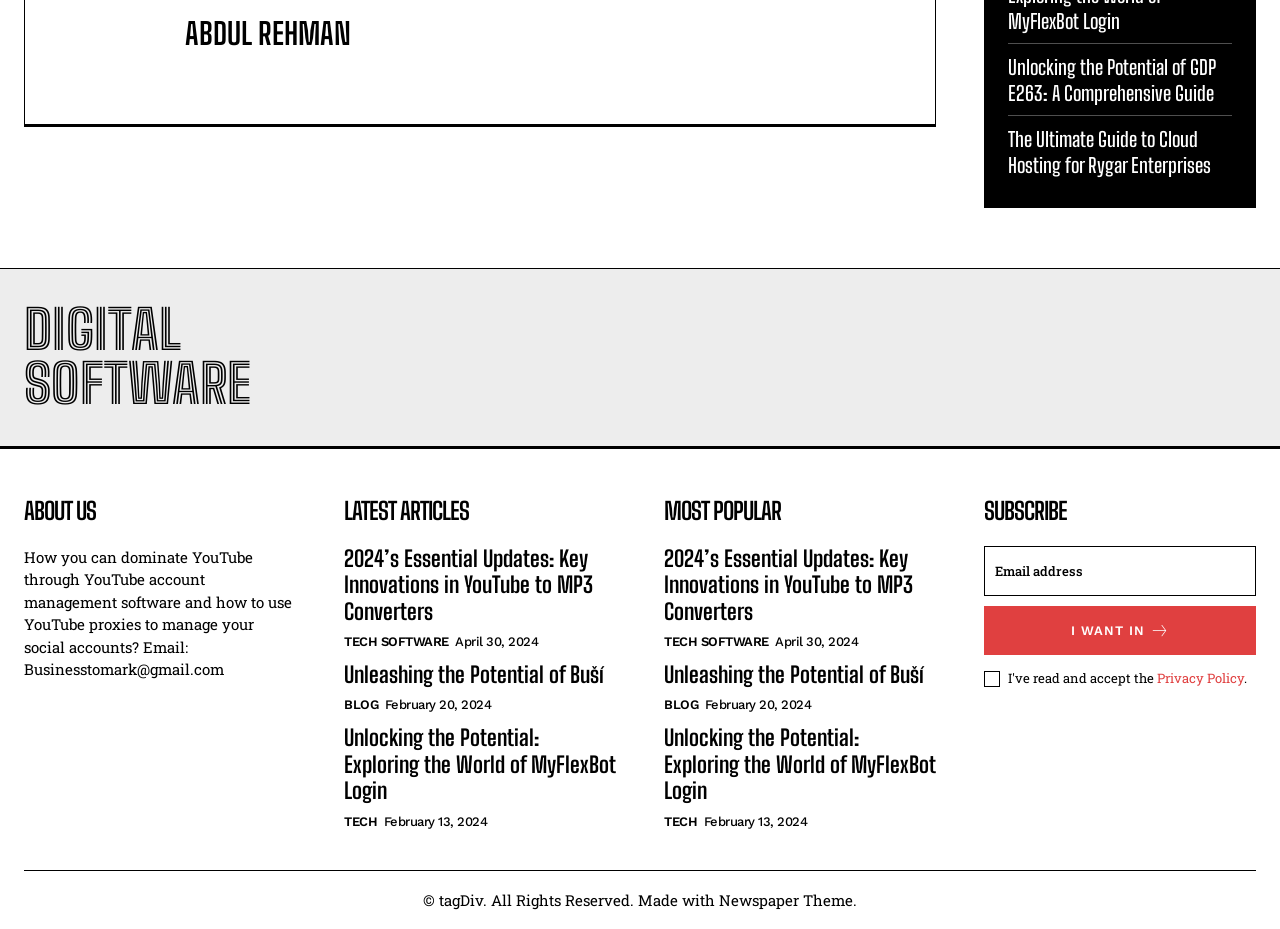Determine the bounding box coordinates for the area that should be clicked to carry out the following instruction: "Click on the link to learn about Unleashing the Potential of Buší".

[0.269, 0.711, 0.472, 0.741]